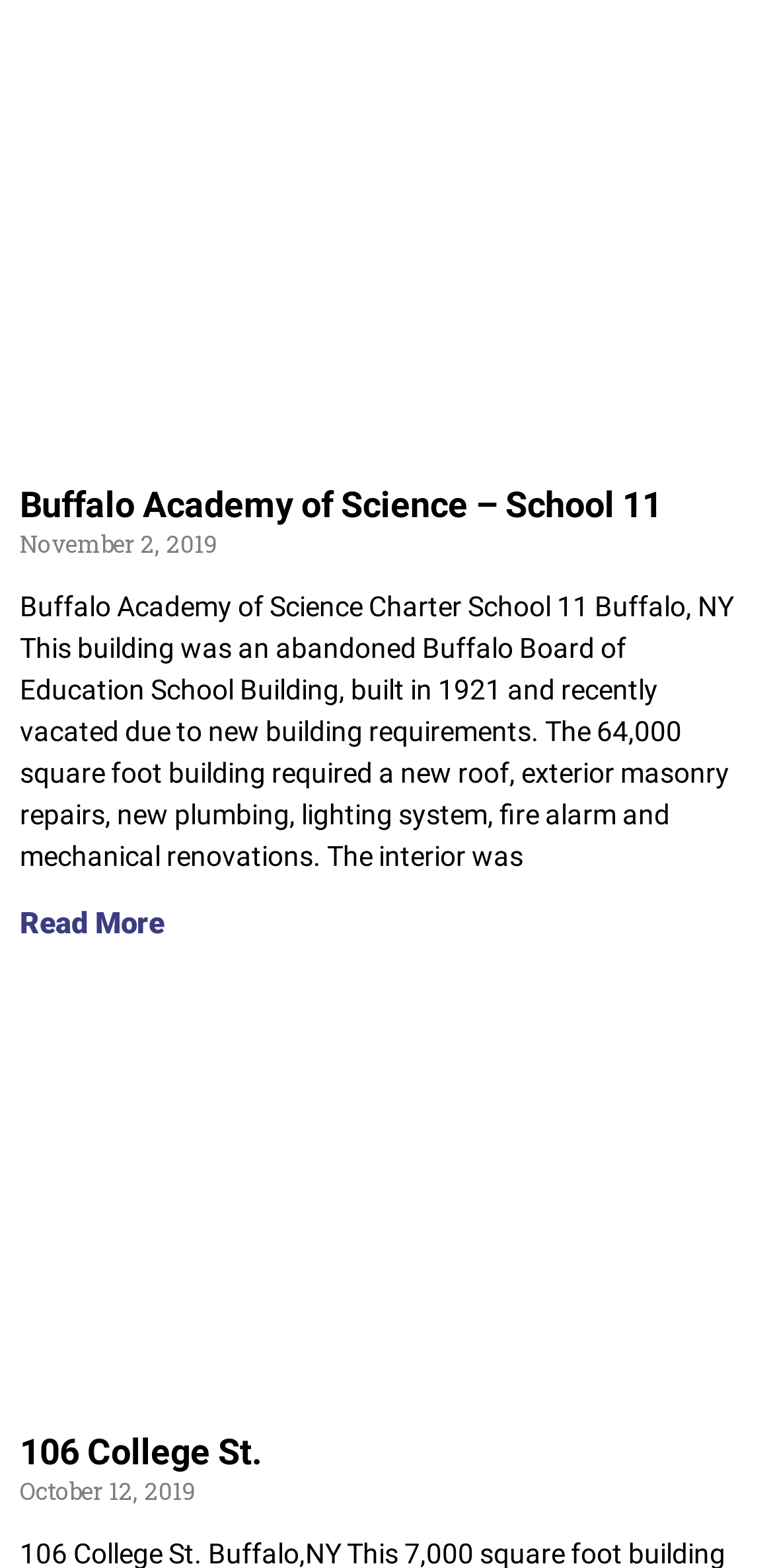Use a single word or phrase to answer the question: 
What is the address mentioned in the webpage?

106 College St.